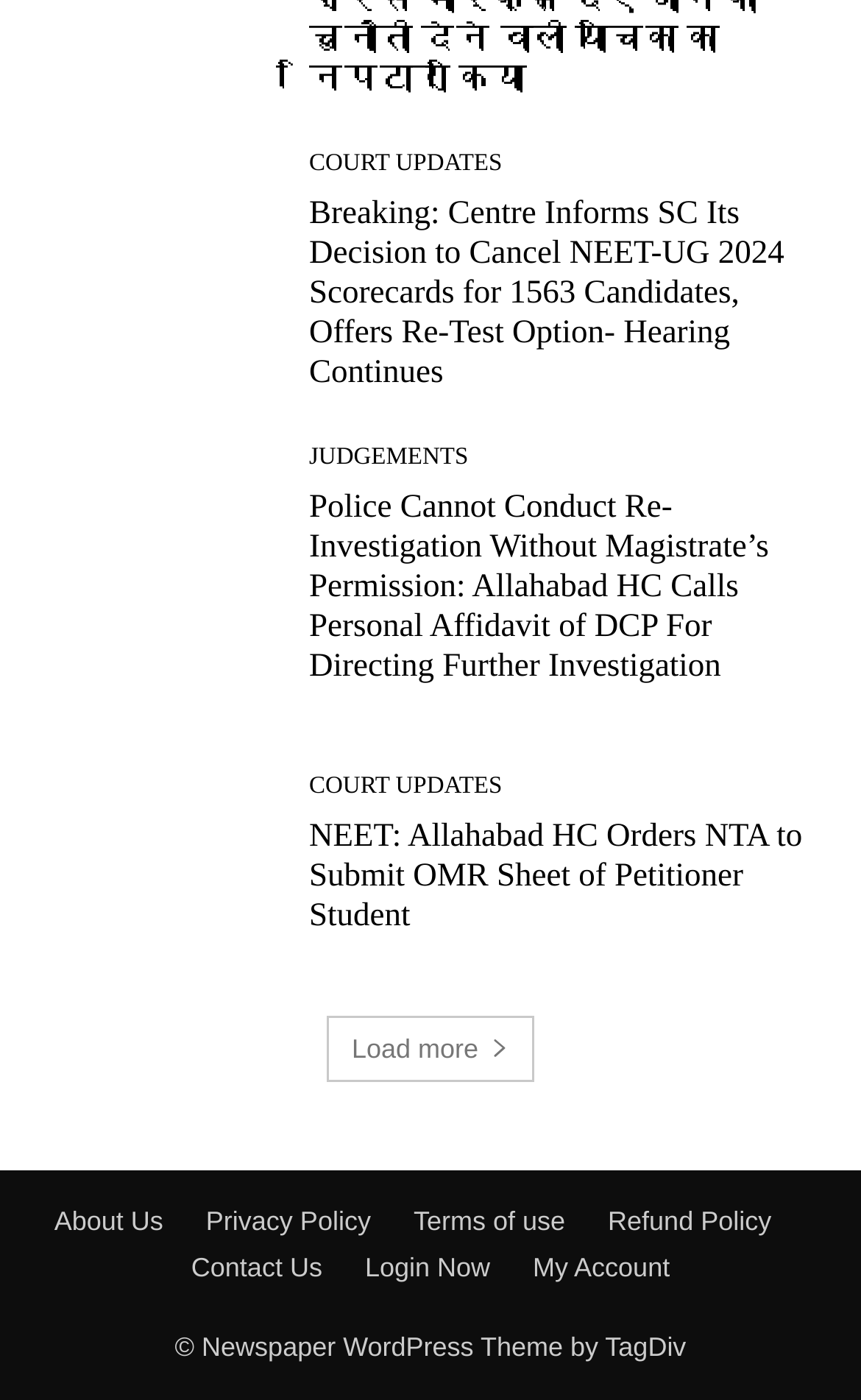Please determine the bounding box coordinates, formatted as (top-left x, top-left y, bottom-right x, bottom-right y), with all values as floating point numbers between 0 and 1. Identify the bounding box of the region described as: Load more

[0.38, 0.726, 0.62, 0.773]